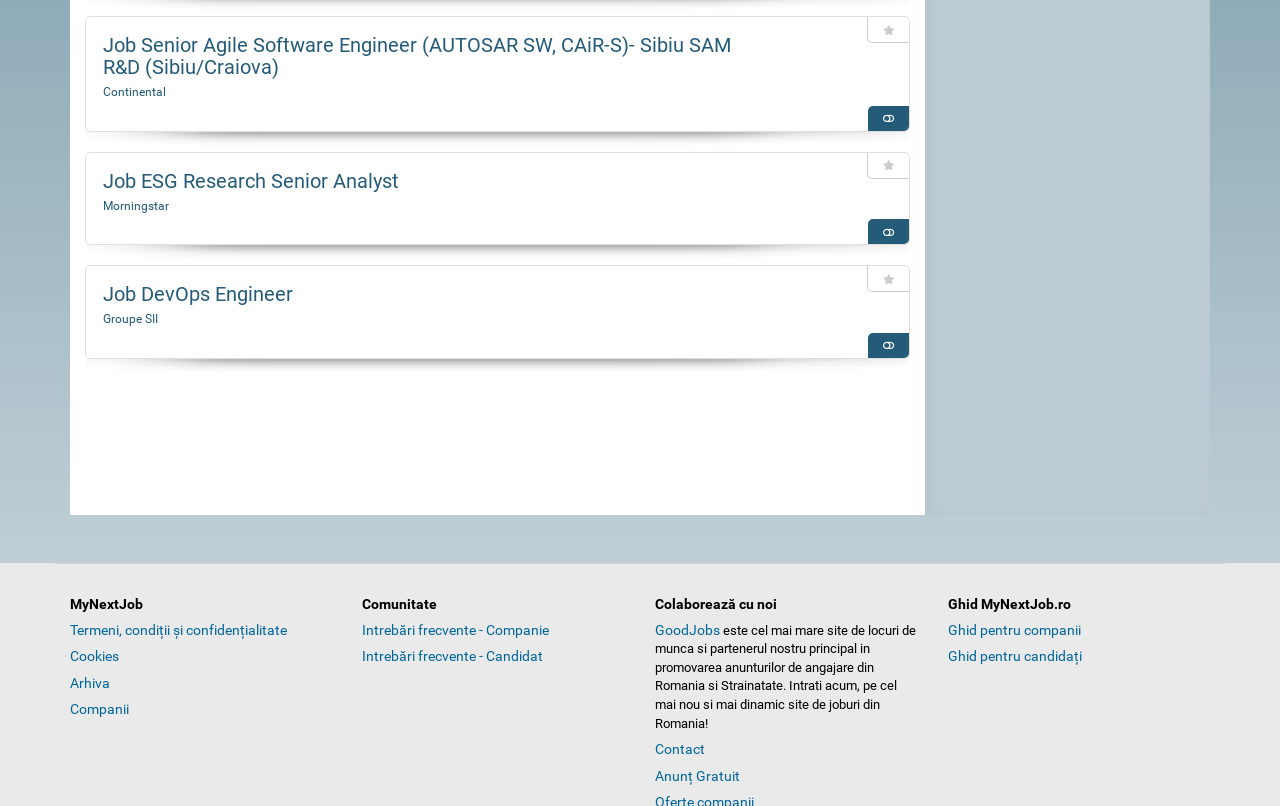Kindly determine the bounding box coordinates for the clickable area to achieve the given instruction: "View job details of Senior Agile Software Engineer".

[0.08, 0.042, 0.59, 0.097]